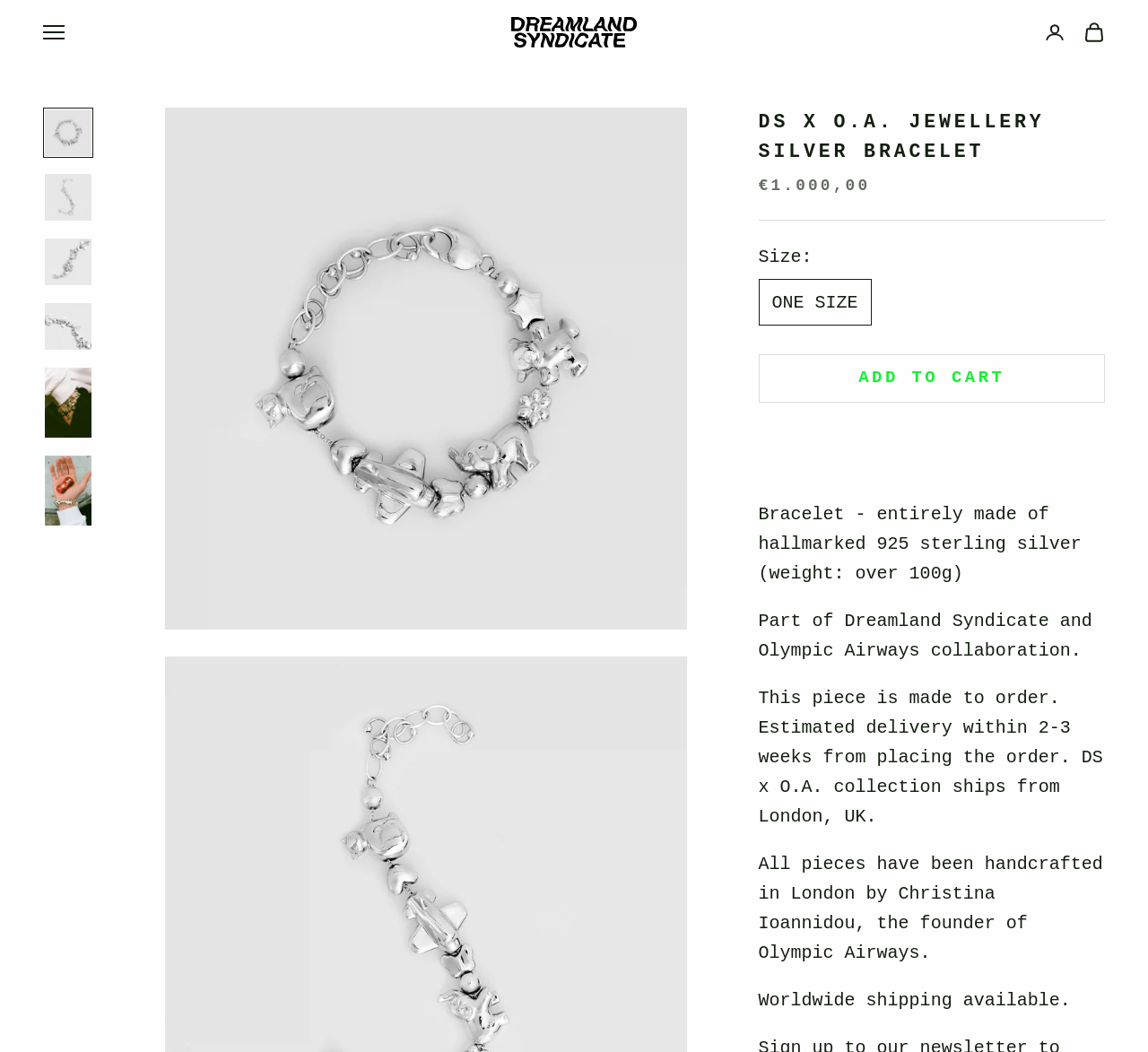What is the material of the bracelet?
Provide a thorough and detailed answer to the question.

I found the answer by looking at the product description, which states 'Bracelet - entirely made of hallmarked 925 sterling silver (weight: over 100g)'. This indicates that the material of the bracelet is 925 sterling silver.